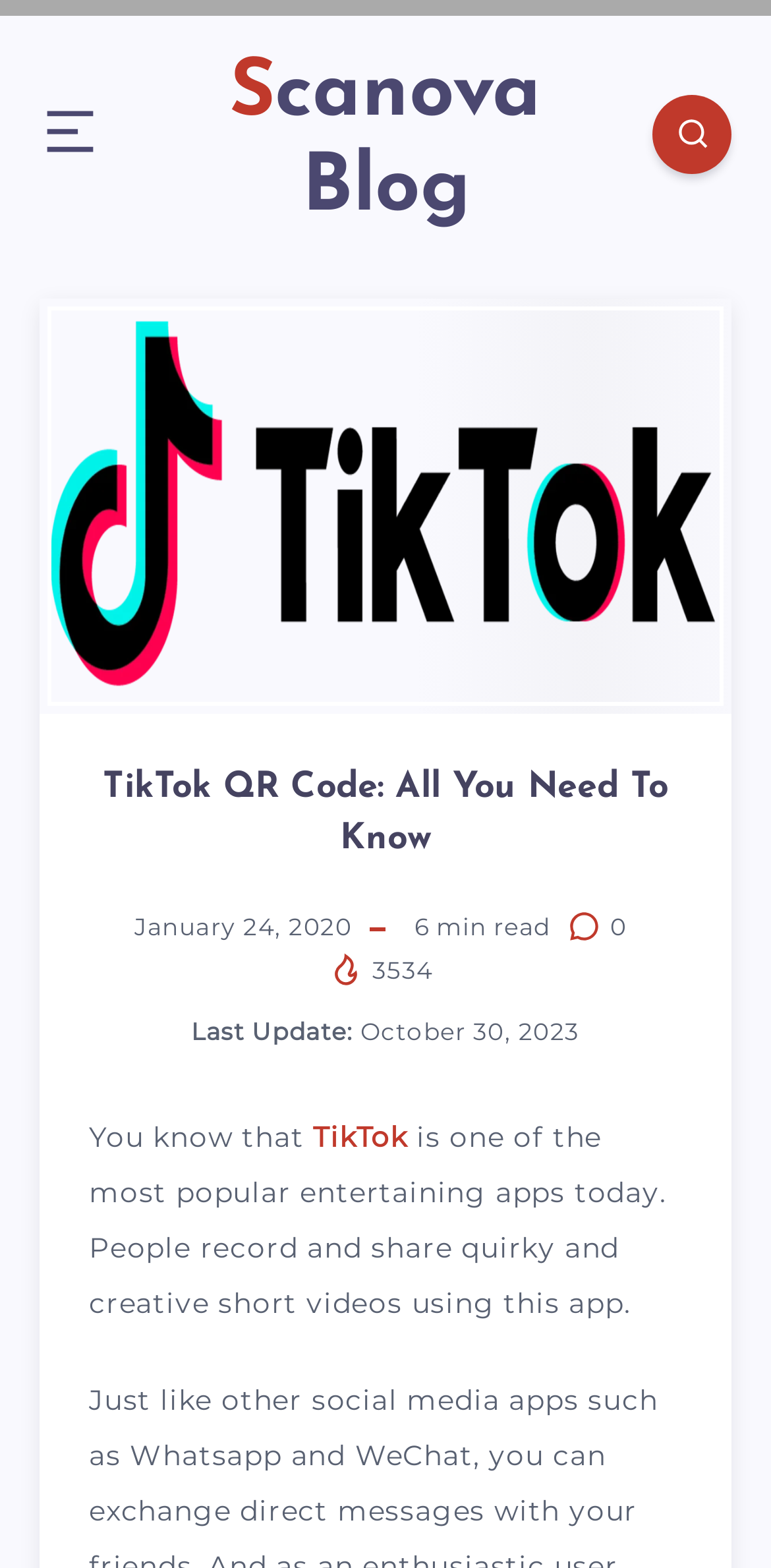Provide a brief response to the question below using a single word or phrase: 
What is the name of the app mentioned in the article?

TikTok